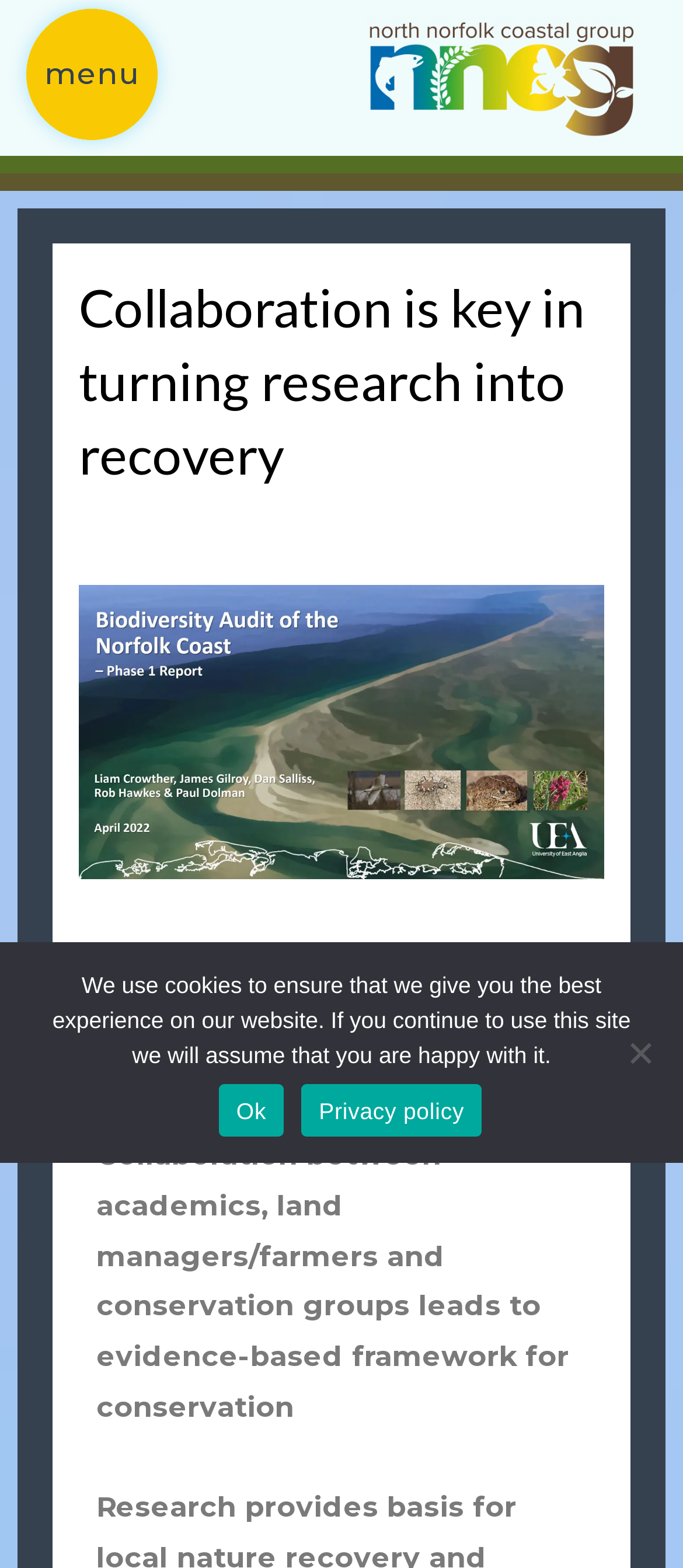What is the purpose of the collaboration mentioned?
Please respond to the question with a detailed and informative answer.

The text 'Collaboration between academics, land managers/farmers and conservation groups leads to evidence-based framework for conservation' suggests that the purpose of the collaboration is related to conservation.